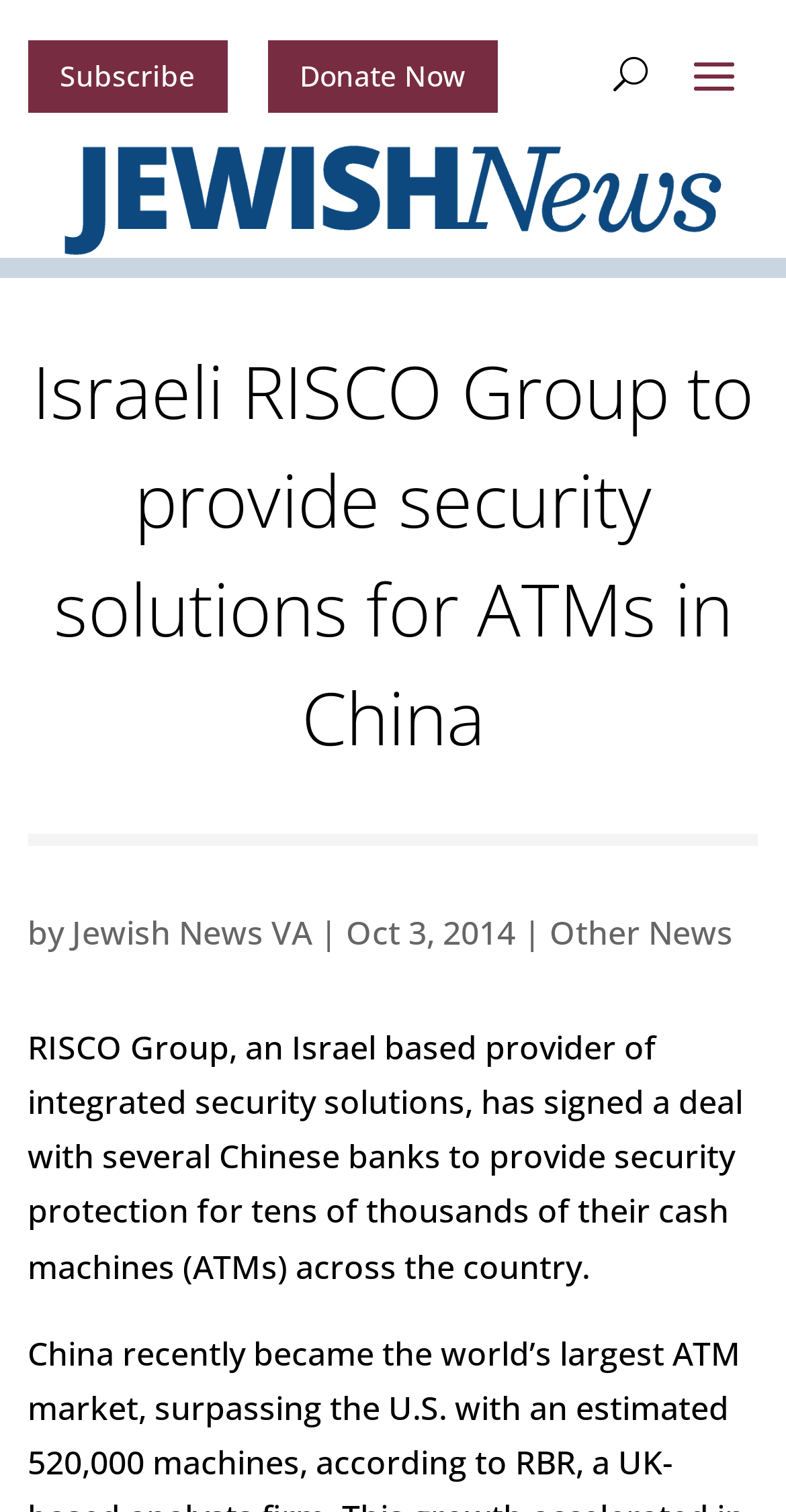Construct a comprehensive description capturing every detail on the webpage.

The webpage appears to be a news article from Jewish News, with a focus on Israeli RISCO Group providing security solutions for ATMs in China. 

At the top of the page, there are three links: "Subscribe 5" and "Donate Now 5" positioned side by side, followed by a button labeled "U". 

Below these links, there is a large image that spans almost the entire width of the page. 

The main article title, "Israeli RISCO Group to provide security solutions for ATMs in China", is prominently displayed in a large font size. 

Underneath the title, there is a byline that reads "by Jewish News VA" with the date "Oct 3, 2014" next to it. 

To the right of the byline, there is a link labeled "Other News". 

The main article content is a single paragraph that describes RISCO Group's deal with Chinese banks to provide security protection for tens of thousands of ATMs across the country.